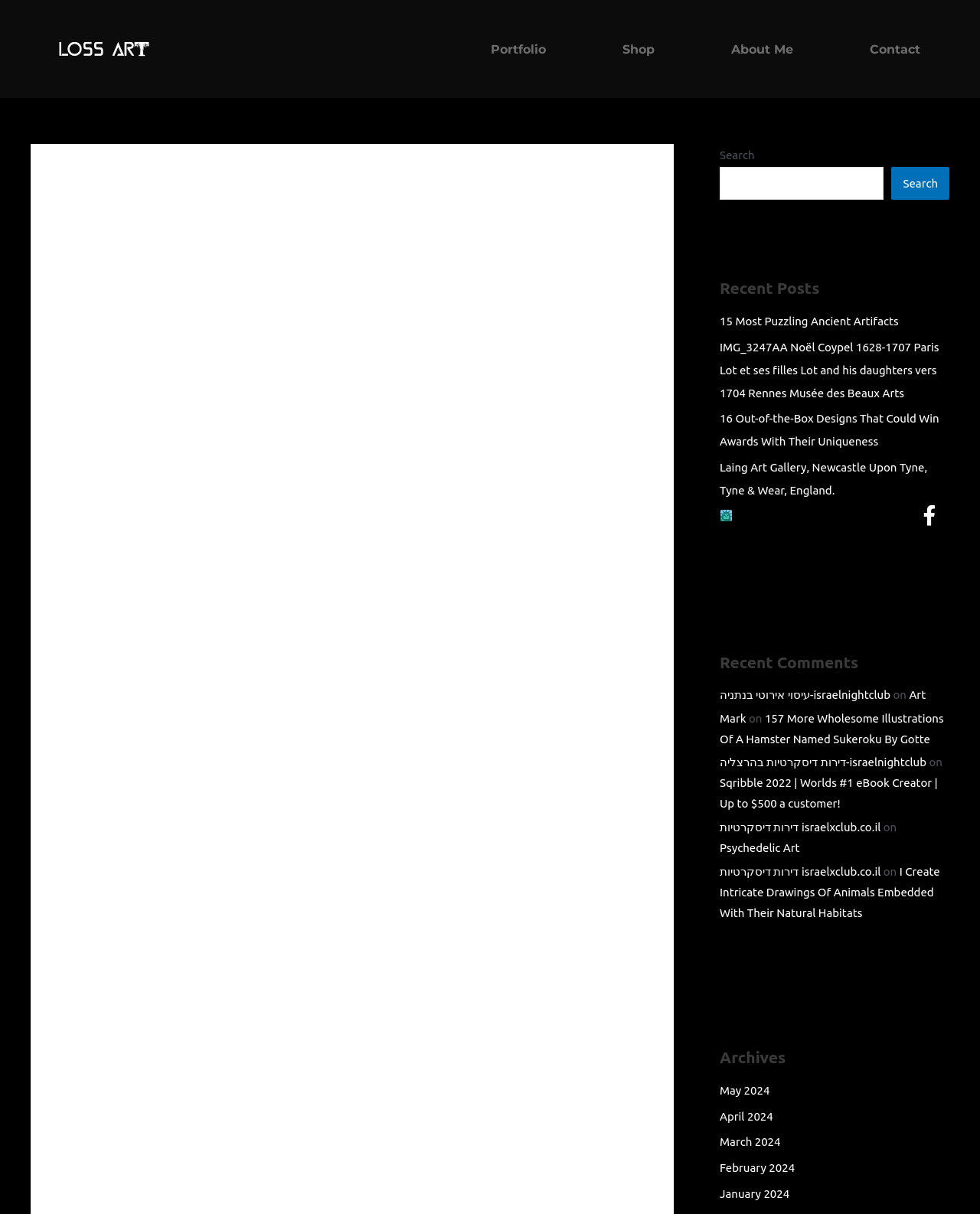Kindly determine the bounding box coordinates of the area that needs to be clicked to fulfill this instruction: "Go to the shop".

[0.635, 0.026, 0.668, 0.055]